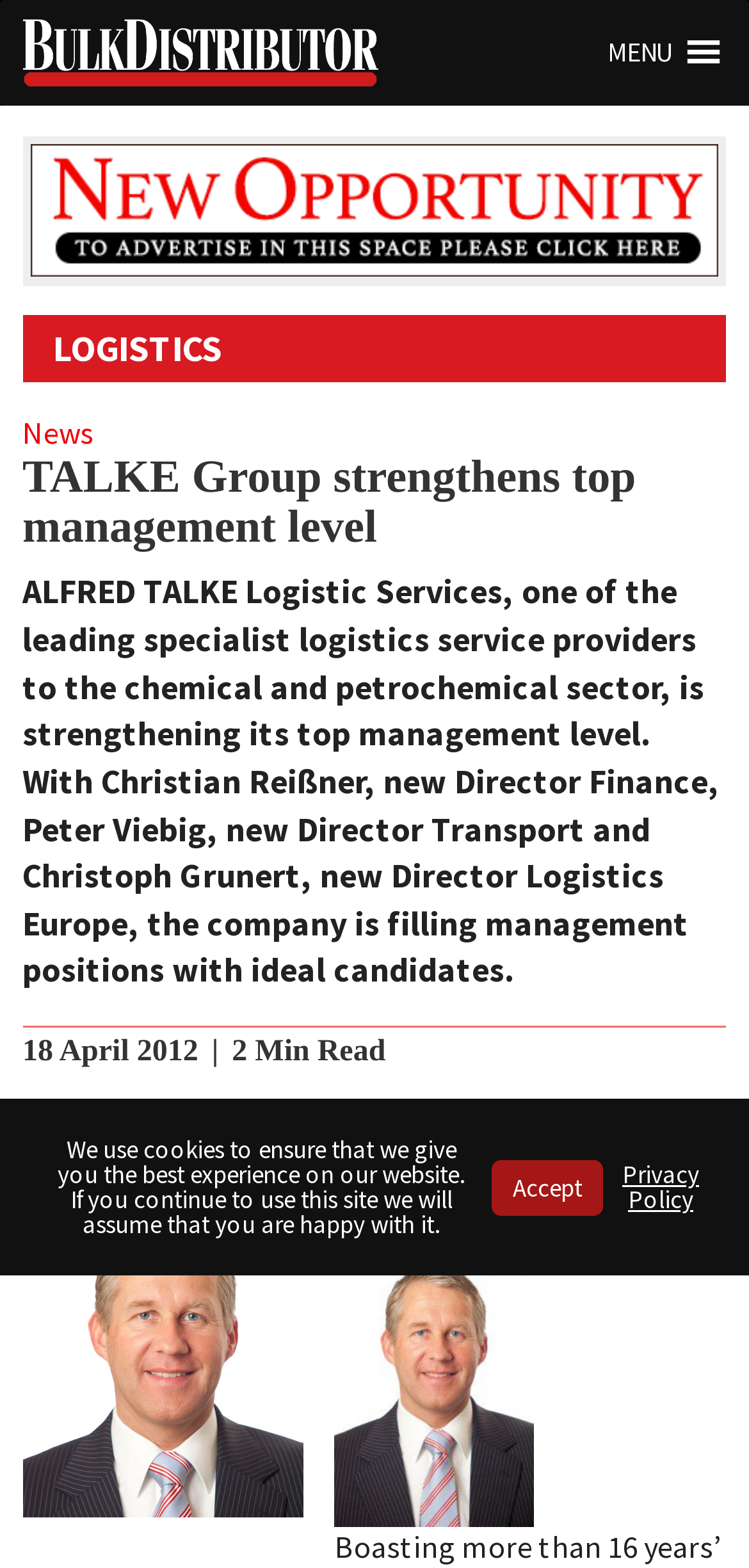Identify the bounding box coordinates of the section that should be clicked to achieve the task described: "Read News".

[0.03, 0.263, 0.125, 0.287]